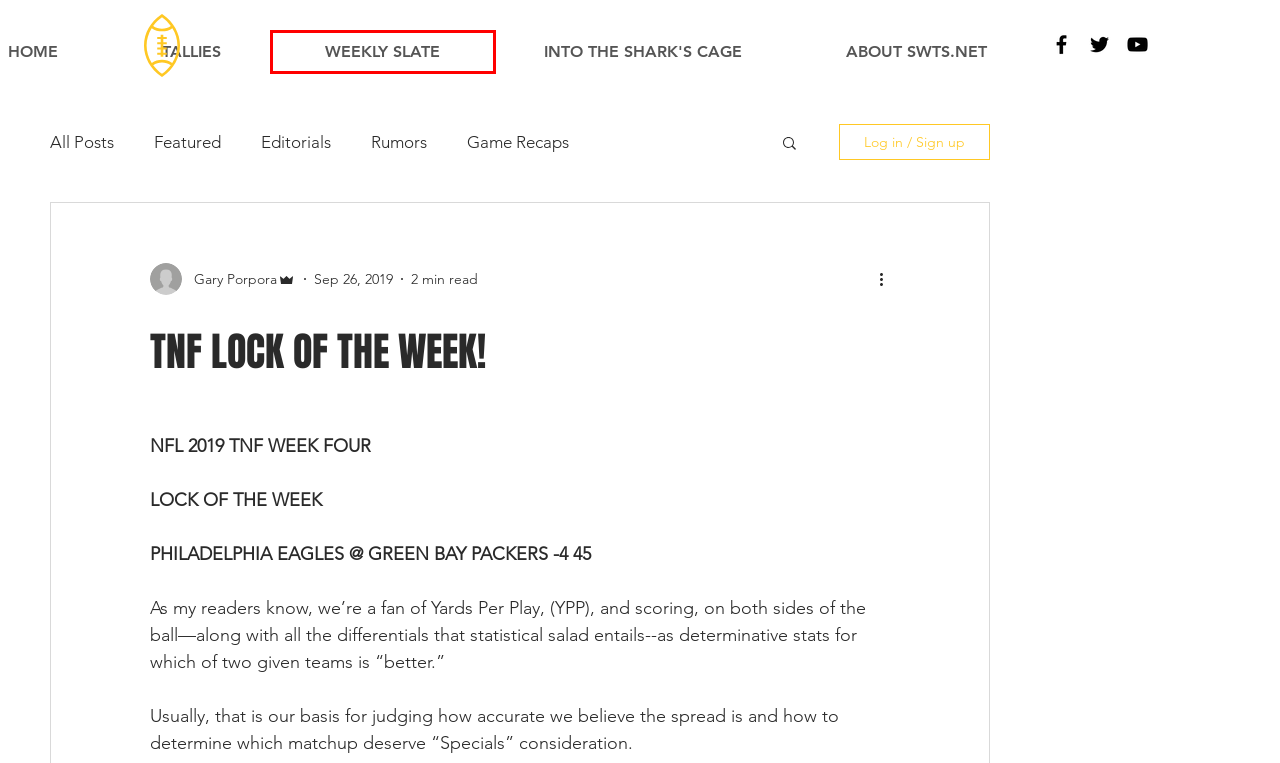Consider the screenshot of a webpage with a red bounding box around an element. Select the webpage description that best corresponds to the new page after clicking the element inside the red bounding box. Here are the candidates:
A. ABOUT SWTS.NET | Mysite
B. WEEKLY SLATE | Mysite
C. Featured
D. Game Recaps
E. Editorials
F. INTO THE SHARK'S CAGE | Mysite
G. Rumors
H. TALLIES | Mysite

B